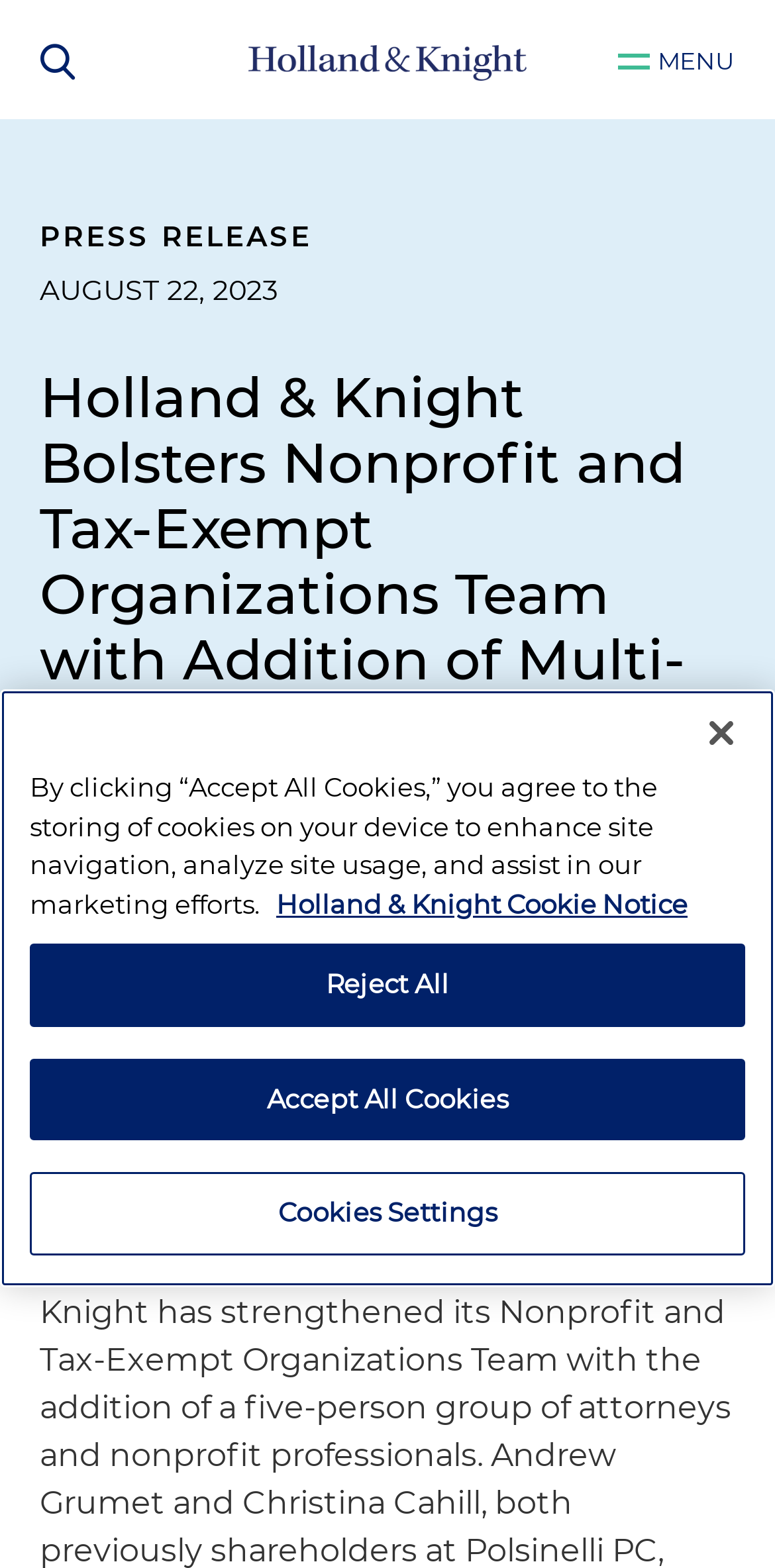What is the purpose of the buttons at the bottom of the webpage?
Using the details from the image, give an elaborate explanation to answer the question.

The buttons at the bottom of the webpage, represented by icons such as '', '', and '', are likely used to share the press release on various social media platforms or via email.